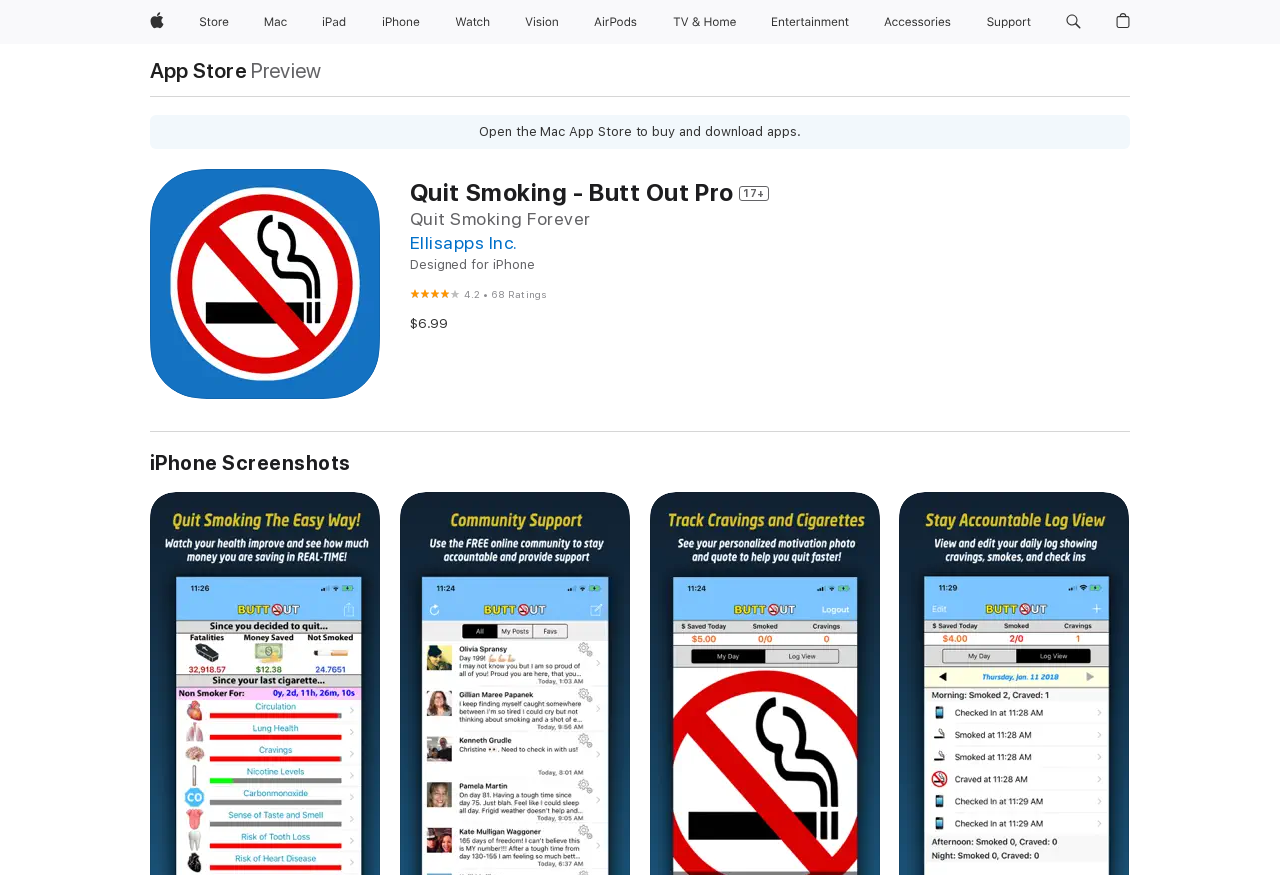Please locate the clickable area by providing the bounding box coordinates to follow this instruction: "View iPhone Screenshots".

[0.117, 0.515, 0.883, 0.543]